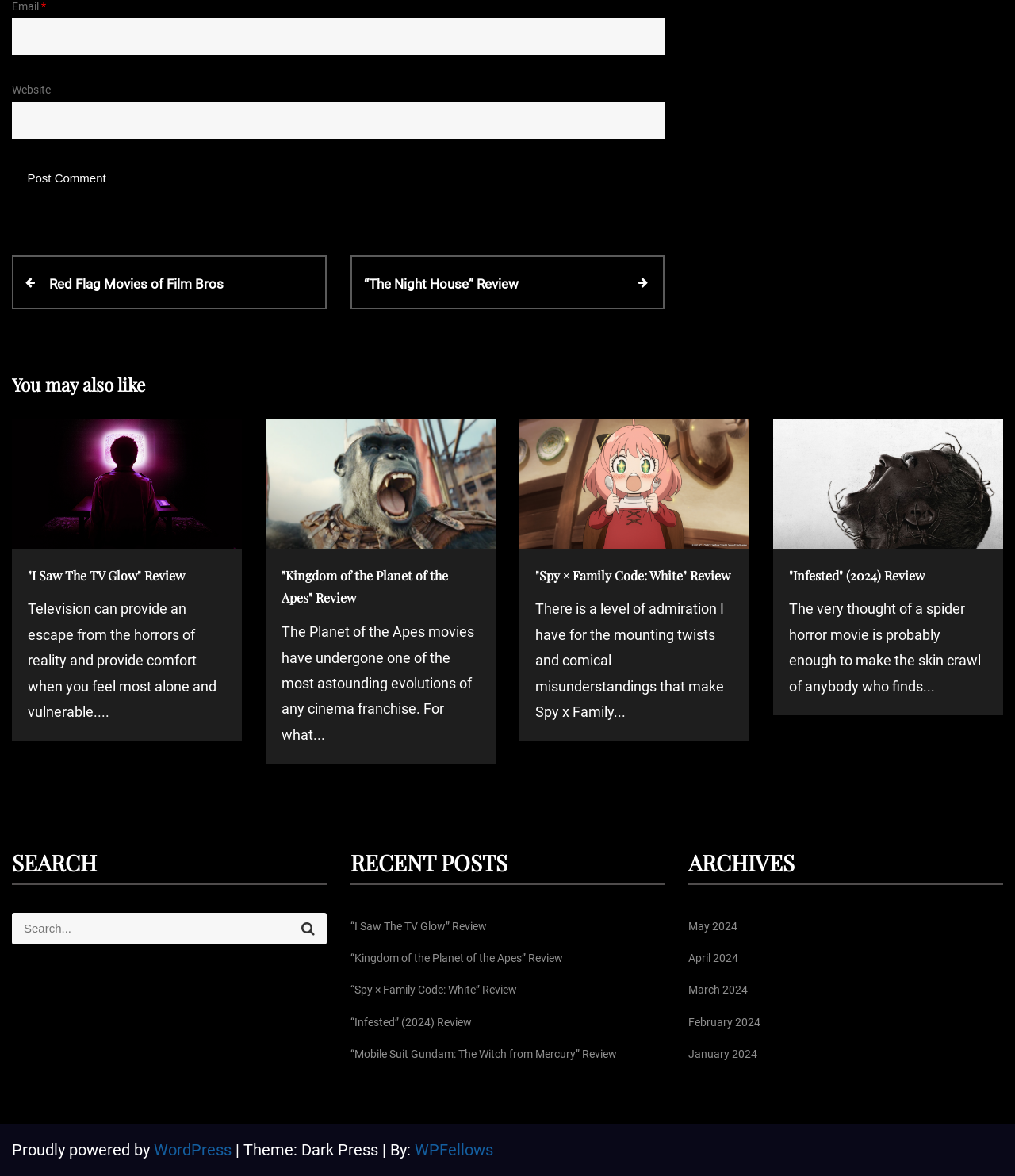Analyze the image and give a detailed response to the question:
What is the theme of the website?

I looked at the footer of the webpage and found the text 'Theme: Dark Press | By: WPFellows', which indicates that the theme of the website is Dark Press.